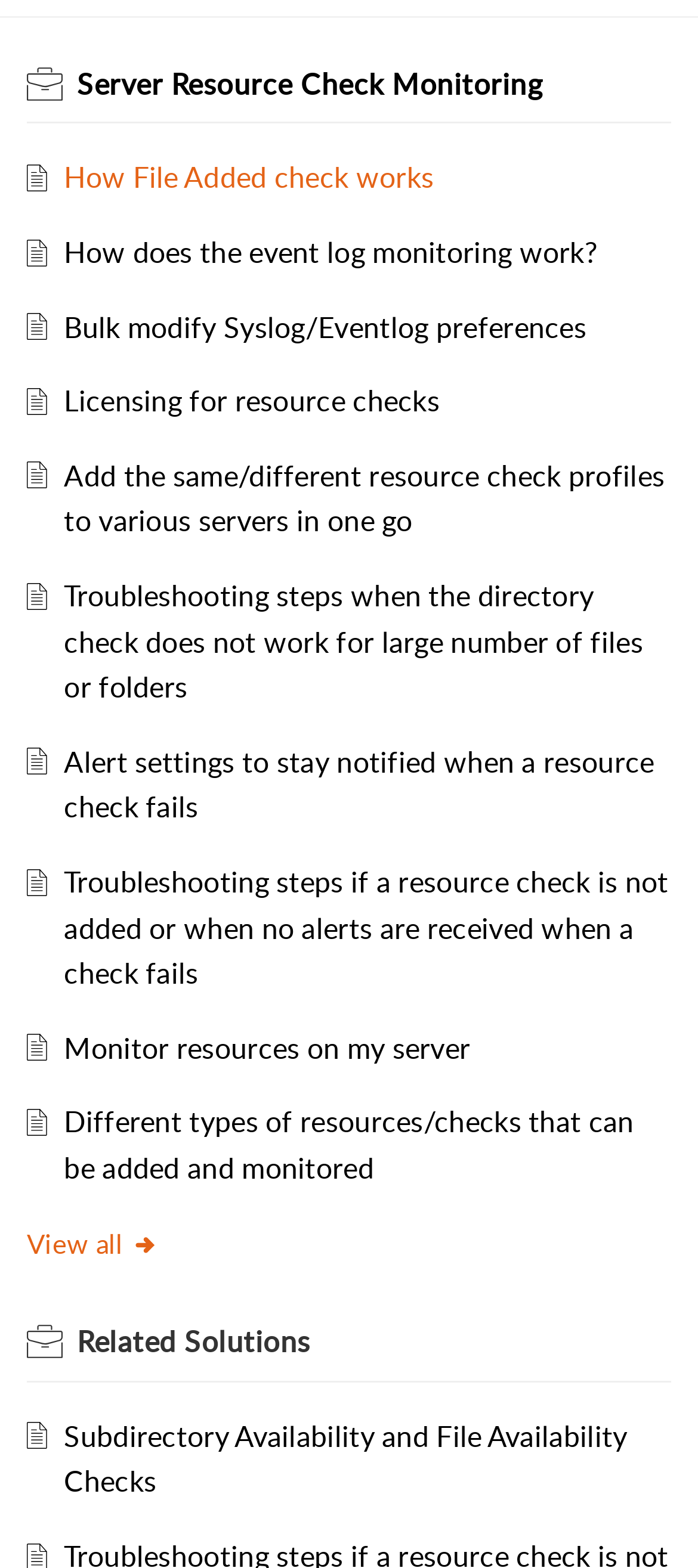What can be done with resource checks on this webpage?
Please respond to the question with a detailed and thorough explanation.

Based on the links provided, it appears that users can monitor resources on their server and troubleshoot issues with resource checks, such as when a check fails or does not work as expected.